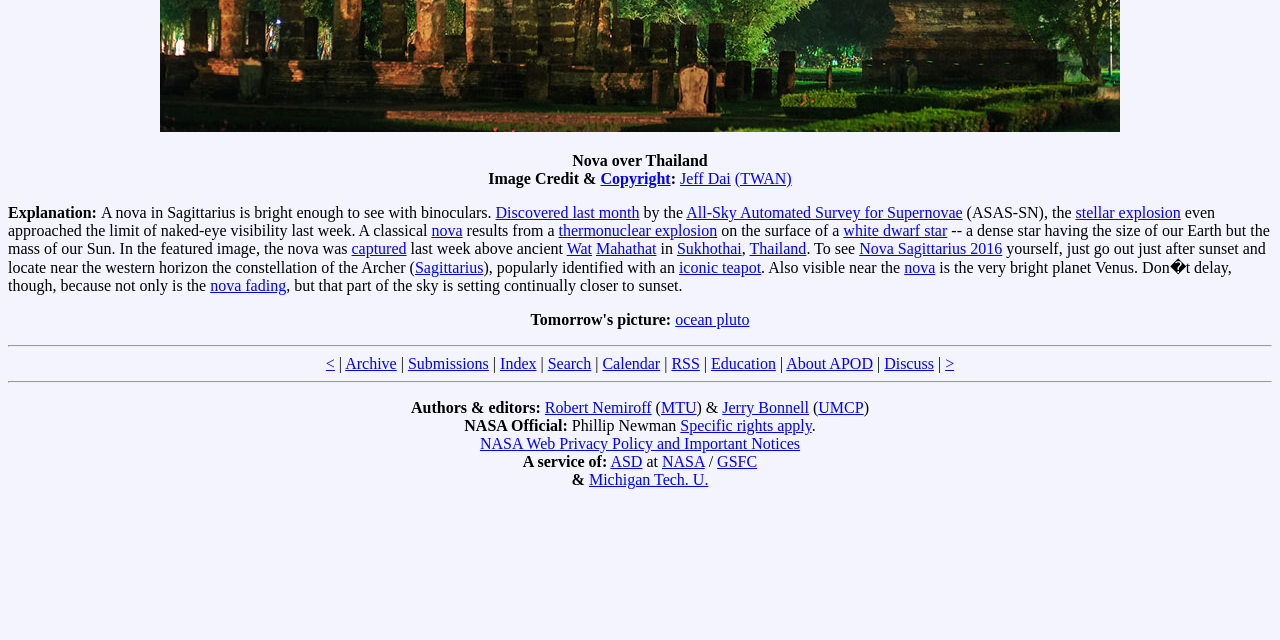Locate the bounding box of the UI element with the following description: "thermonuclear explosion".

[0.436, 0.347, 0.56, 0.373]